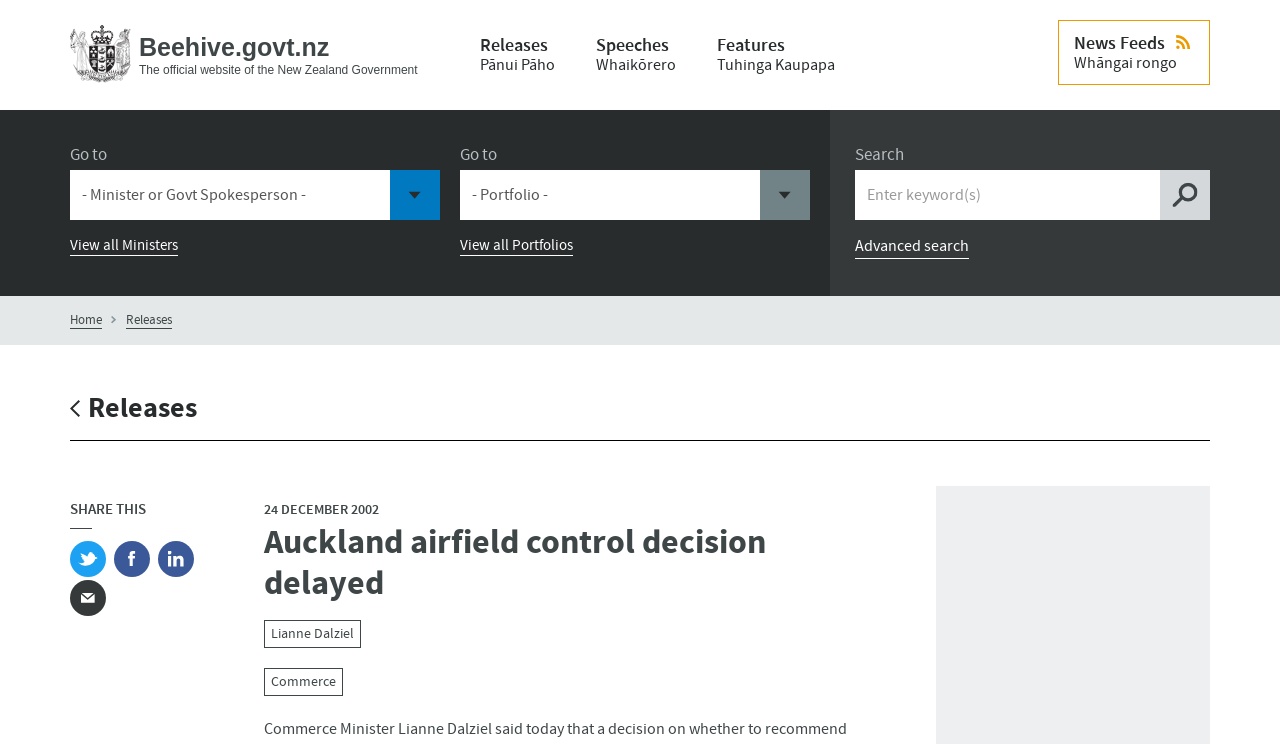Provide the bounding box coordinates of the HTML element this sentence describes: "News FeedsWhāngai rongo". The bounding box coordinates consist of four float numbers between 0 and 1, i.e., [left, top, right, bottom].

[0.827, 0.027, 0.945, 0.114]